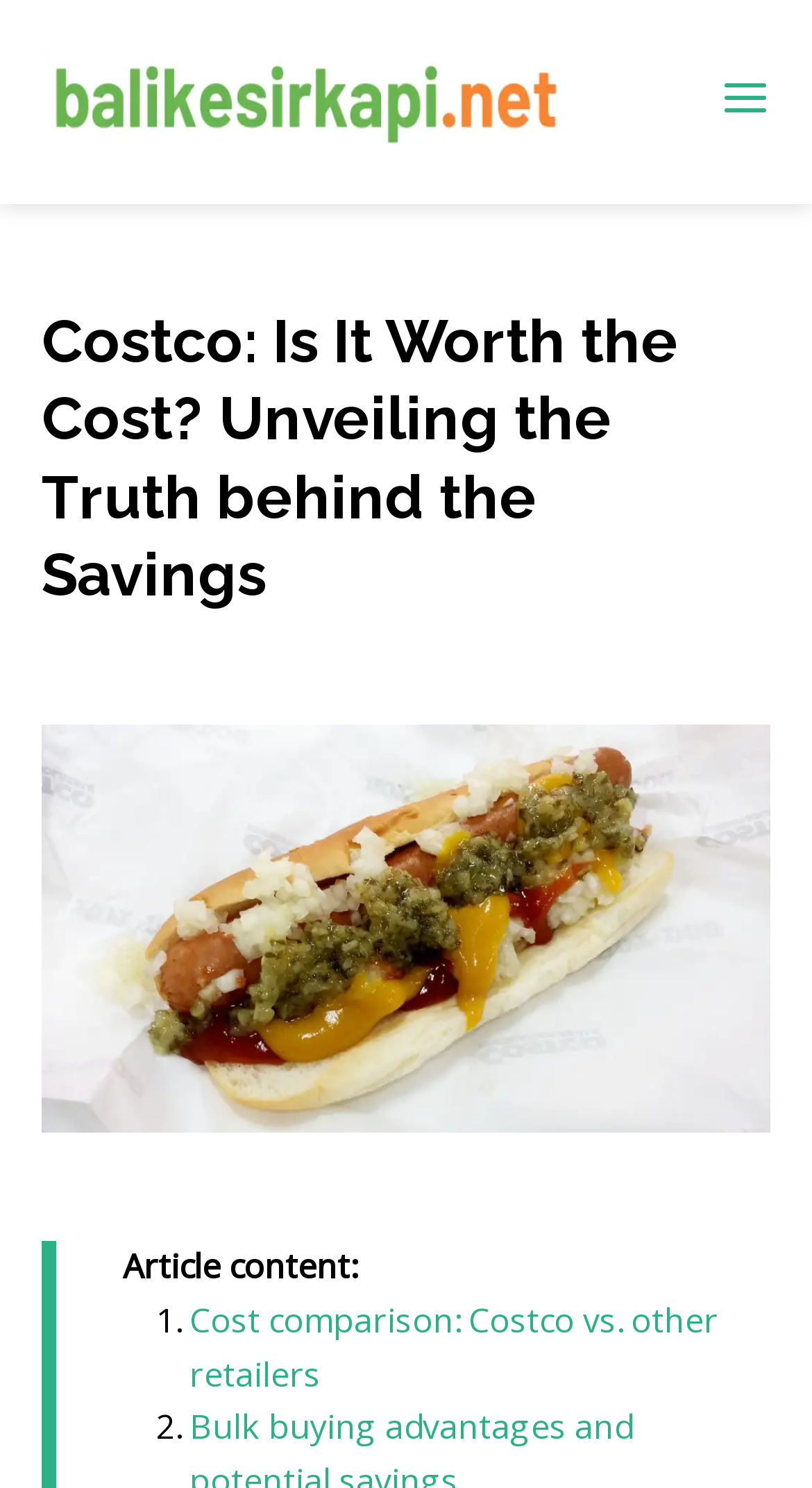Provide a short, one-word or phrase answer to the question below:
What is the purpose of the button on the top right corner?

Unknown